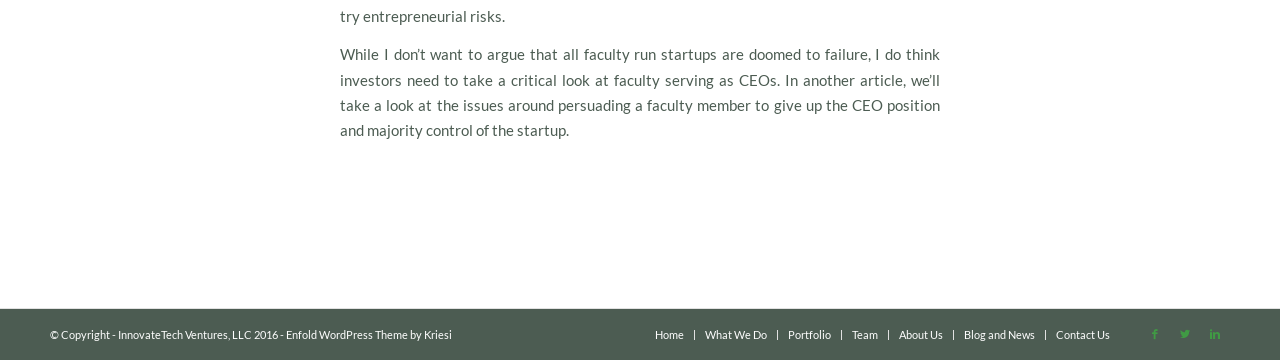Pinpoint the bounding box coordinates of the clickable element to carry out the following instruction: "Read Success stories."

None